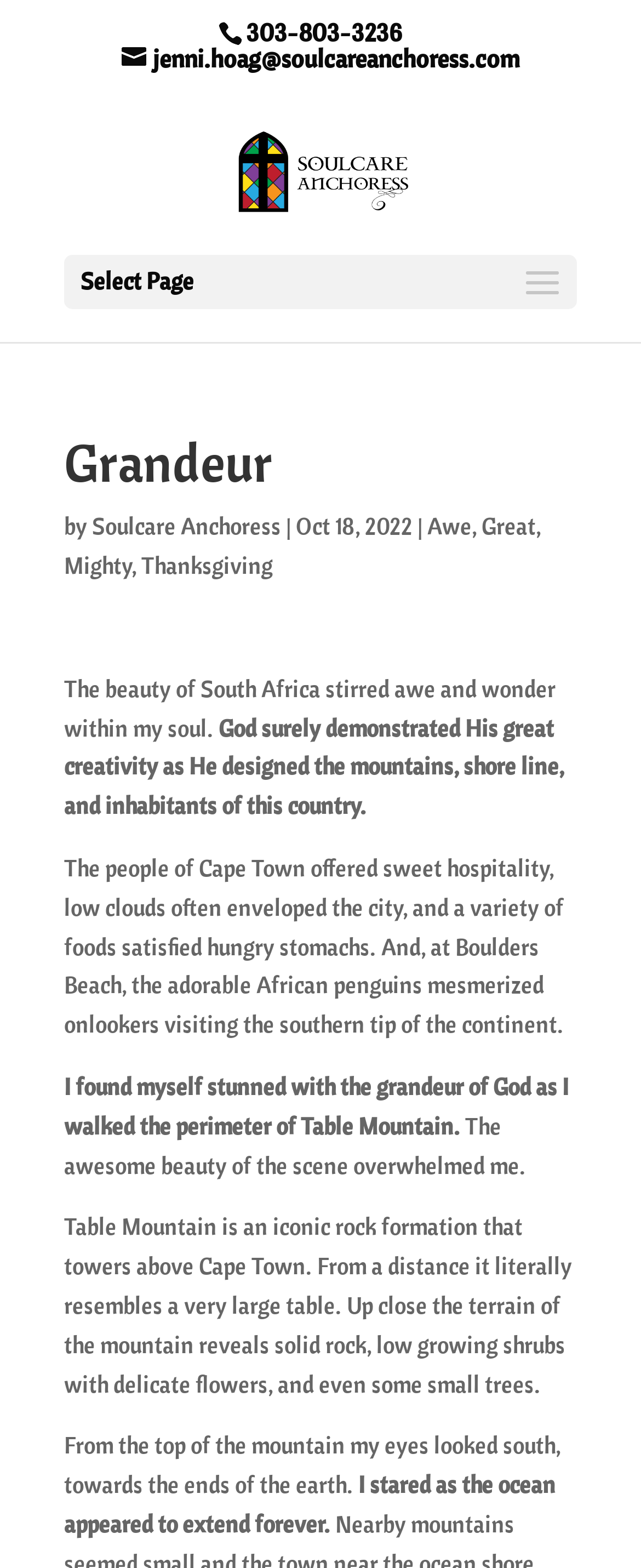What is the title of the article?
Provide an in-depth answer to the question, covering all aspects.

I found the title of the article by looking at the heading element with the OCR text 'Grandeur' and bounding box coordinates [0.1, 0.277, 0.9, 0.324]. This element is likely the main title of the article.